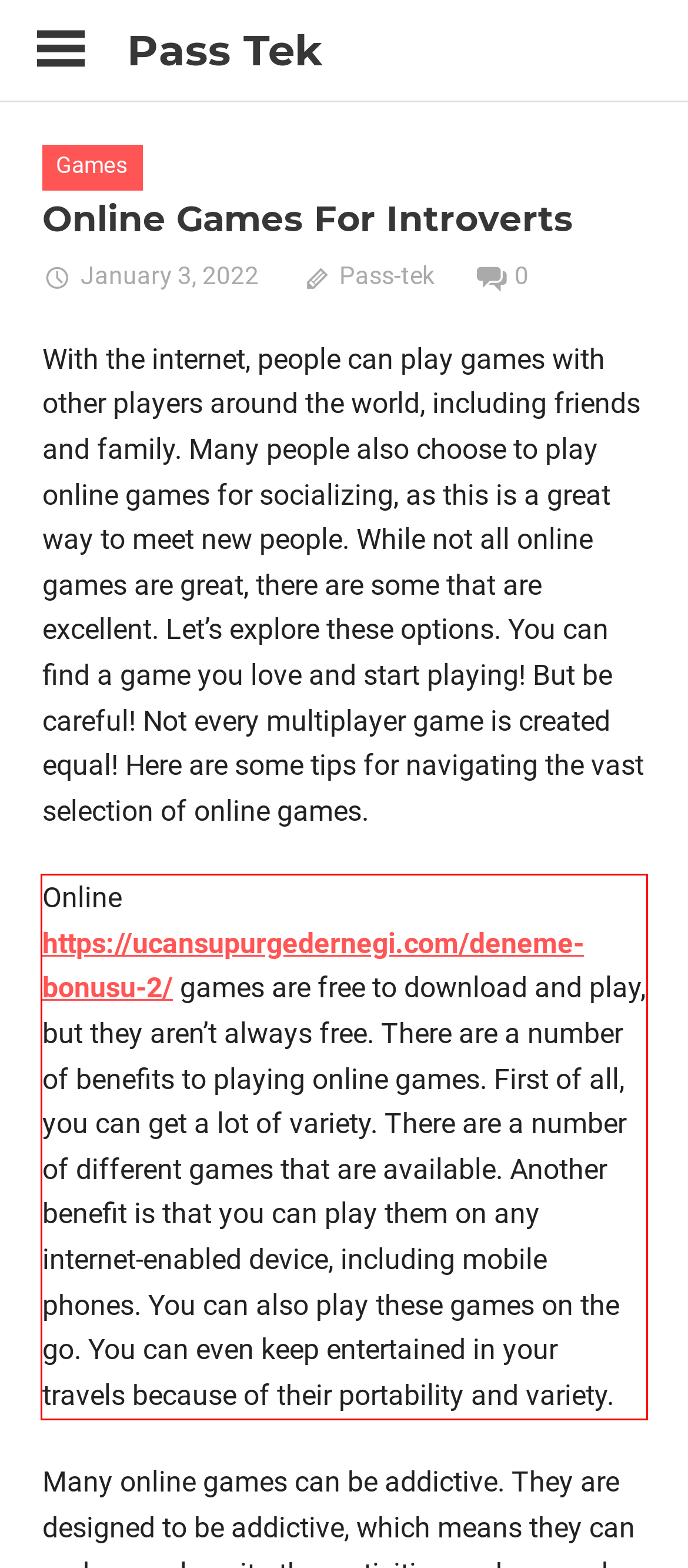From the provided screenshot, extract the text content that is enclosed within the red bounding box.

Online https://ucansupurgedernegi.com/deneme-bonusu-2/ games are free to download and play, but they aren’t always free. There are a number of benefits to playing online games. First of all, you can get a lot of variety. There are a number of different games that are available. Another benefit is that you can play them on any internet-enabled device, including mobile phones. You can also play these games on the go. You can even keep entertained in your travels because of their portability and variety.